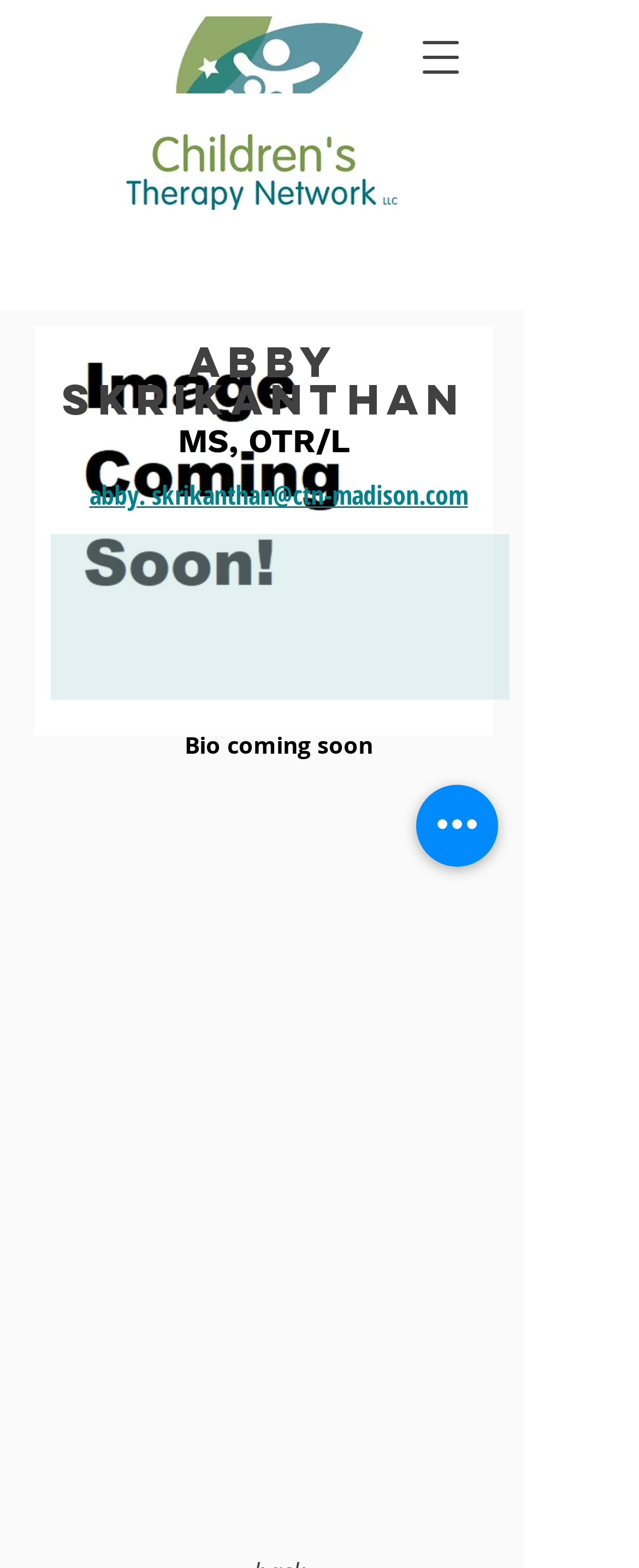What is the profession of Abby Skrikanthan?
Based on the visual content, answer with a single word or a brief phrase.

OTR/L